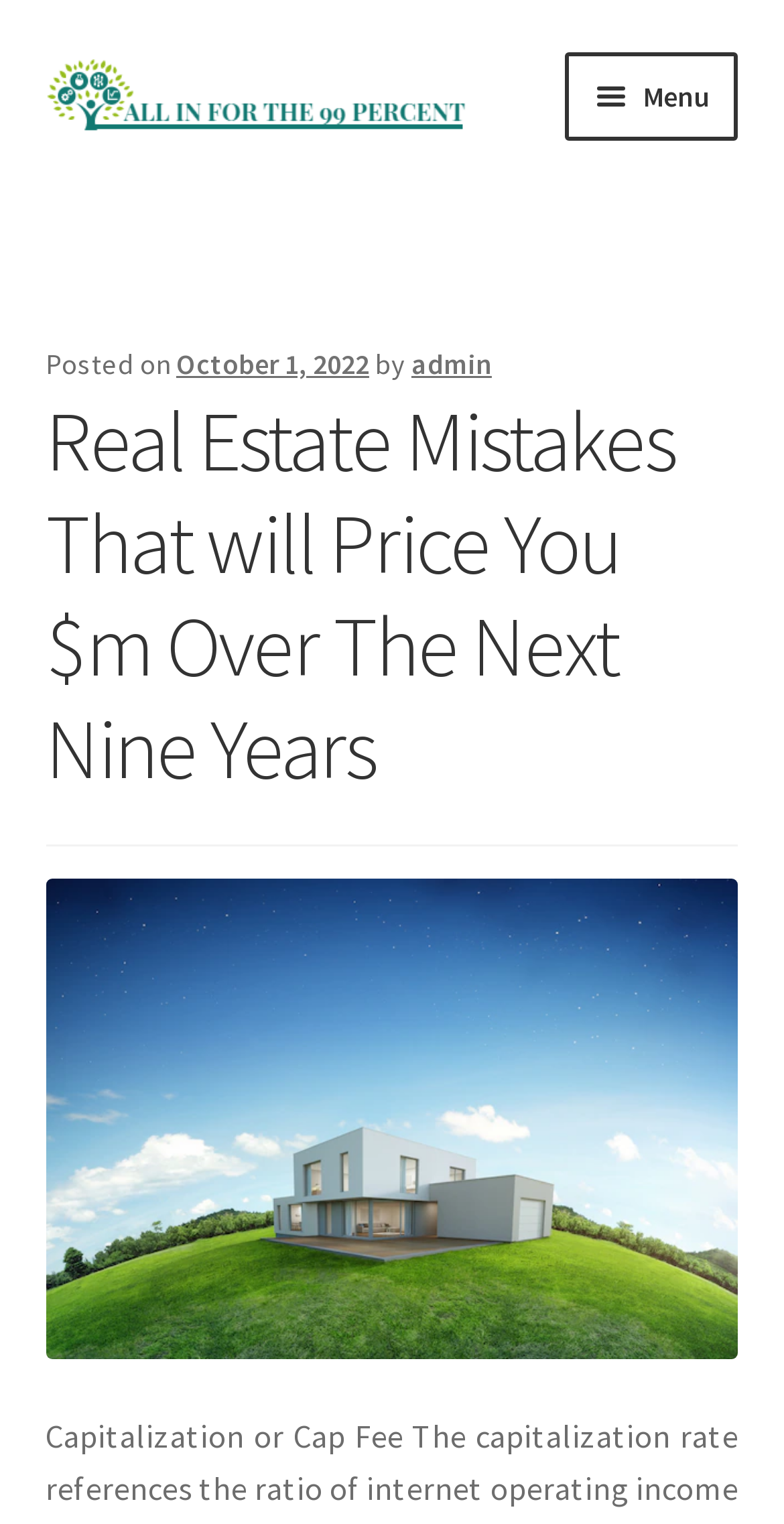Find the bounding box coordinates for the HTML element described as: "October 1, 2022". The coordinates should consist of four float values between 0 and 1, i.e., [left, top, right, bottom].

[0.225, 0.227, 0.471, 0.251]